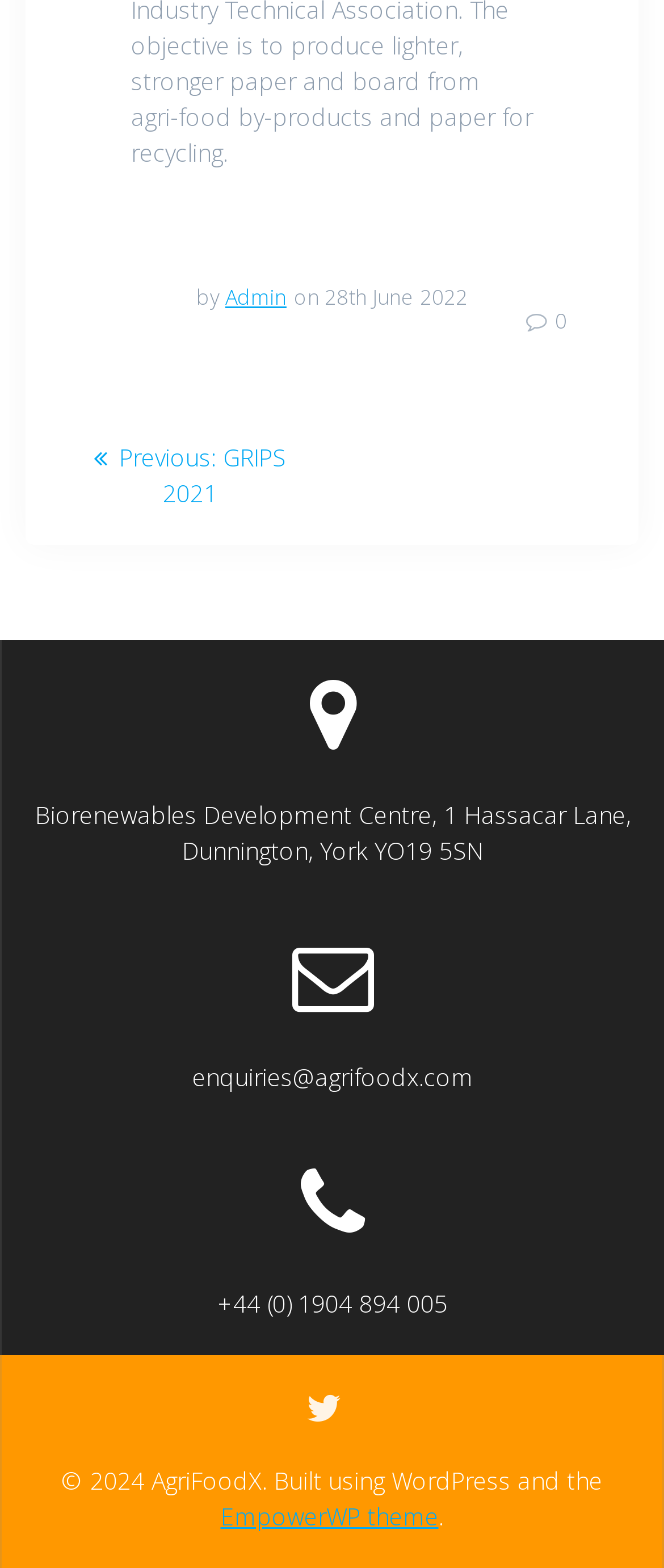Provide the bounding box for the UI element matching this description: "EmpowerWP theme".

[0.332, 0.957, 0.66, 0.977]